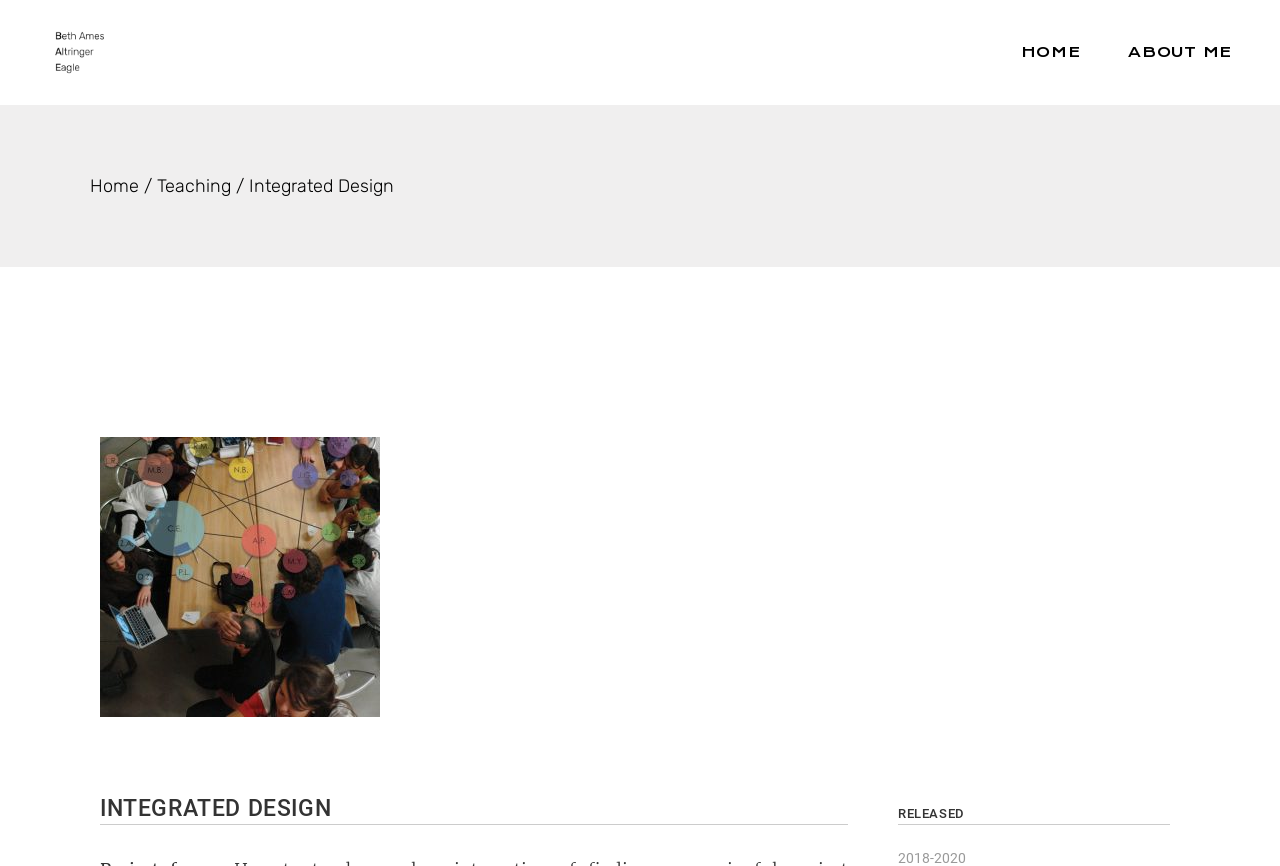Please determine the bounding box coordinates, formatted as (top-left x, top-left y, bottom-right x, bottom-right y), with all values as floating point numbers between 0 and 1. Identify the bounding box of the region described as: Home

[0.07, 0.202, 0.109, 0.227]